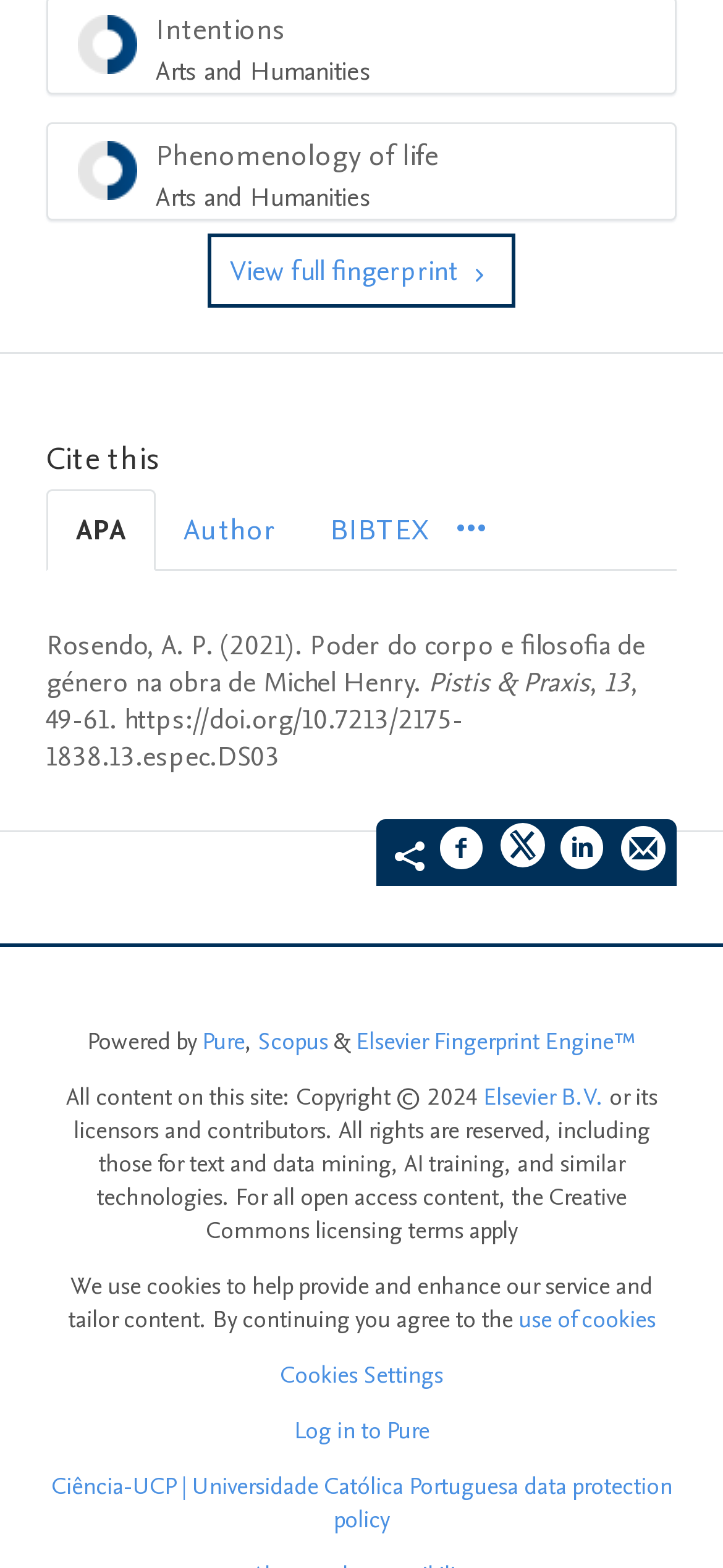Determine the bounding box for the described UI element: "use of cookies".

[0.717, 0.831, 0.906, 0.852]